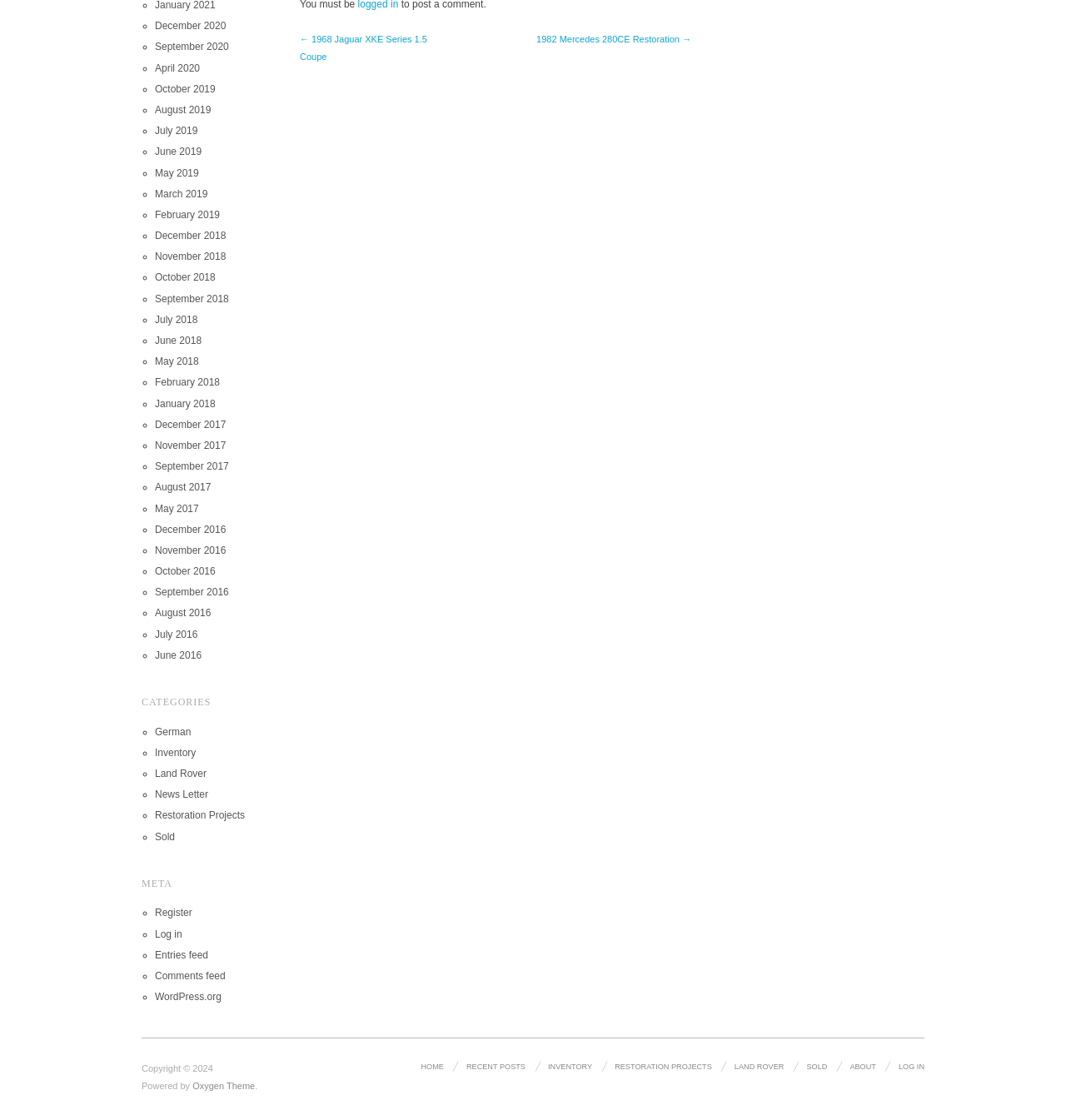Given the element description Payment Method, predict the bounding box coordinates for the UI element in the webpage screenshot. The format should be (top-left x, top-left y, bottom-right x, bottom-right y), and the values should be between 0 and 1.

None